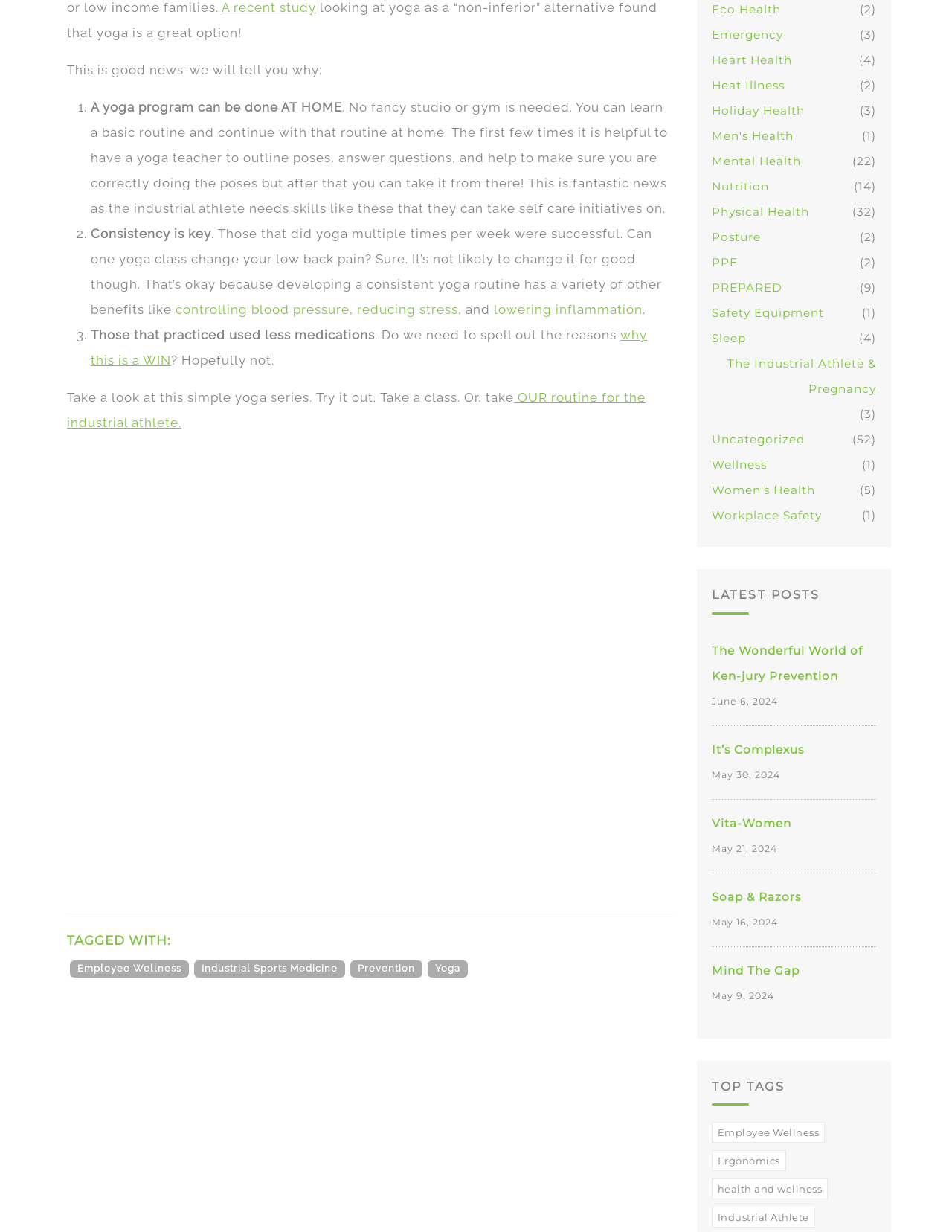Please locate the bounding box coordinates of the element that should be clicked to achieve the given instruction: "Check out the yoga routine for the industrial athlete".

[0.07, 0.317, 0.678, 0.349]